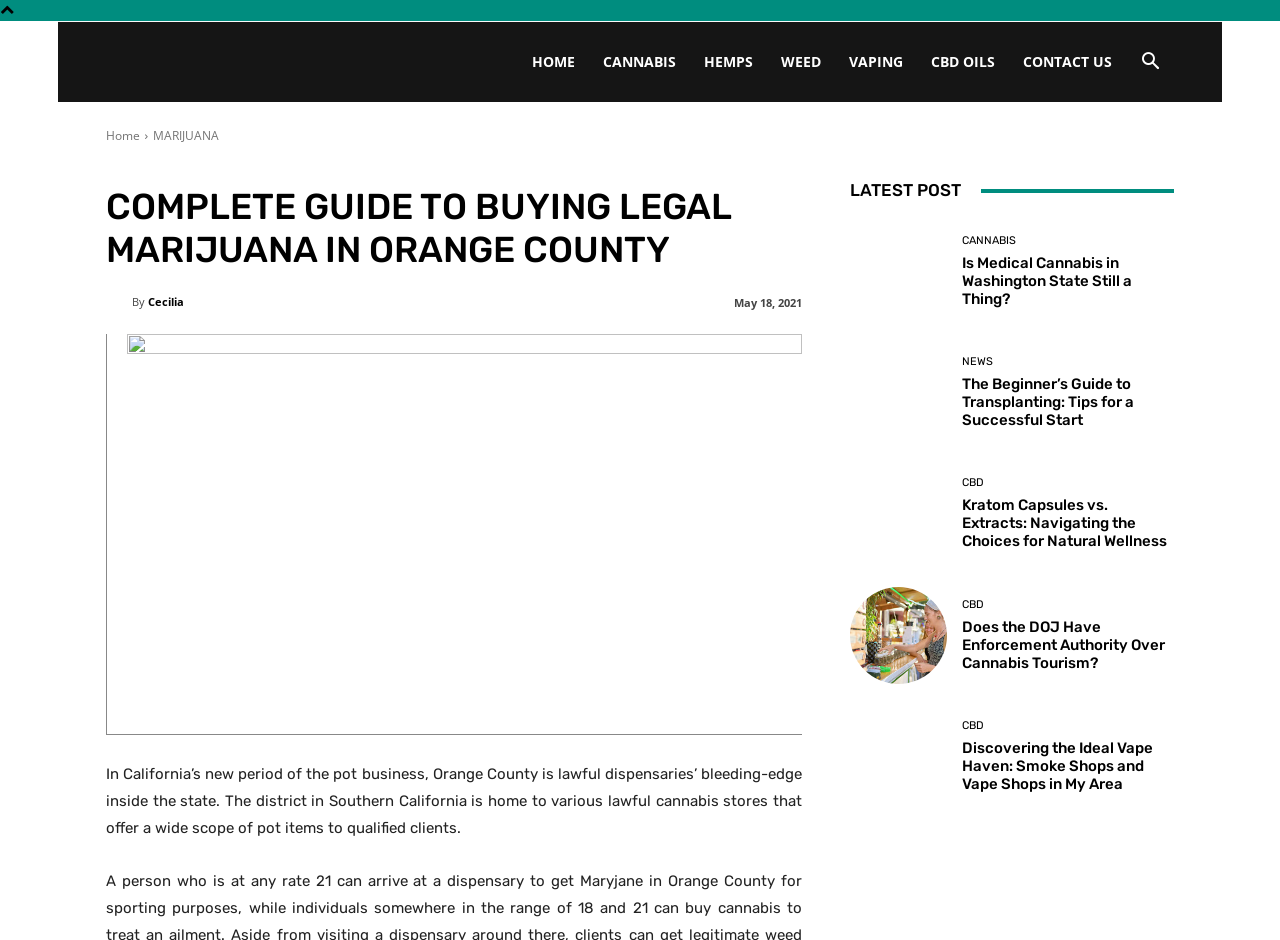Based on what you see in the screenshot, provide a thorough answer to this question: What is the text of the second link in the 'LATEST POST' section?

I found the 'LATEST POST' section and looked at the links. The second link has the text 'The Beginner’s Guide to Transplanting: Tips for a Successful Start'.